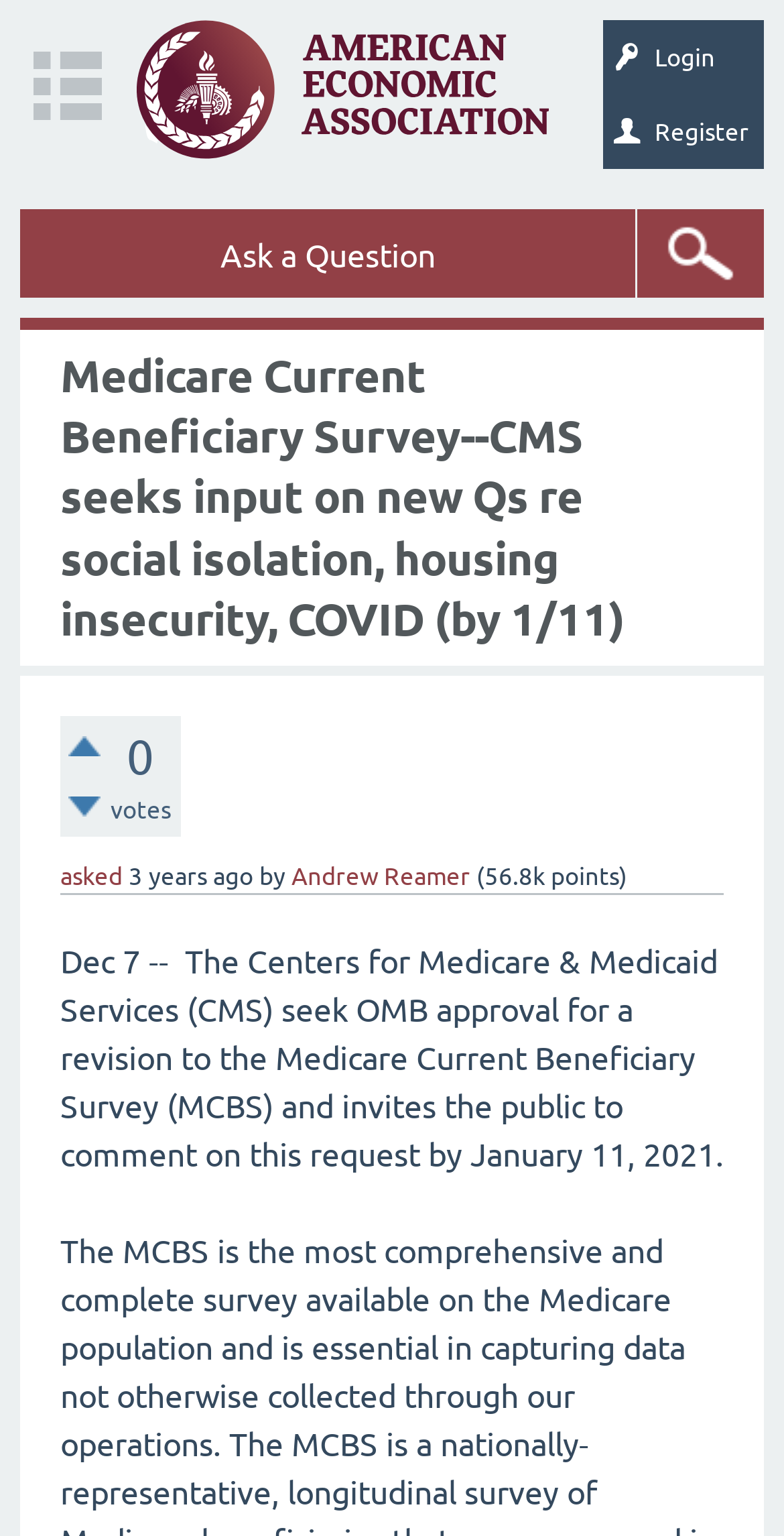Can you extract the primary headline text from the webpage?

Medicare Current Beneficiary Survey--CMS seeks input on new Qs re social isolation, housing insecurity, COVID (by 1/11)